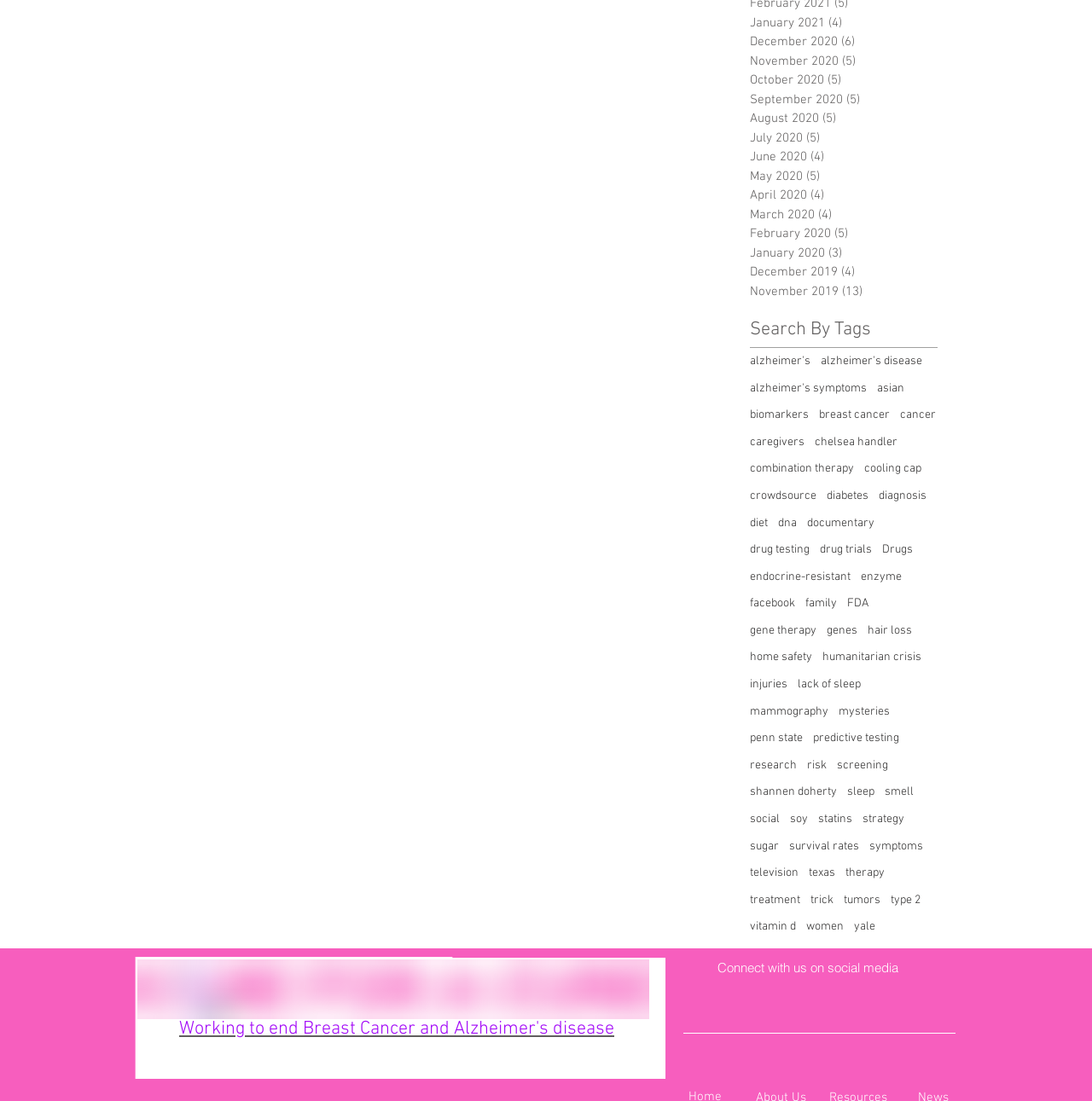Find the bounding box coordinates of the area that needs to be clicked in order to achieve the following instruction: "Read about 'Working to end Breast Cancer and Alzheimer's disease'". The coordinates should be specified as four float numbers between 0 and 1, i.e., [left, top, right, bottom].

[0.164, 0.924, 0.562, 0.945]